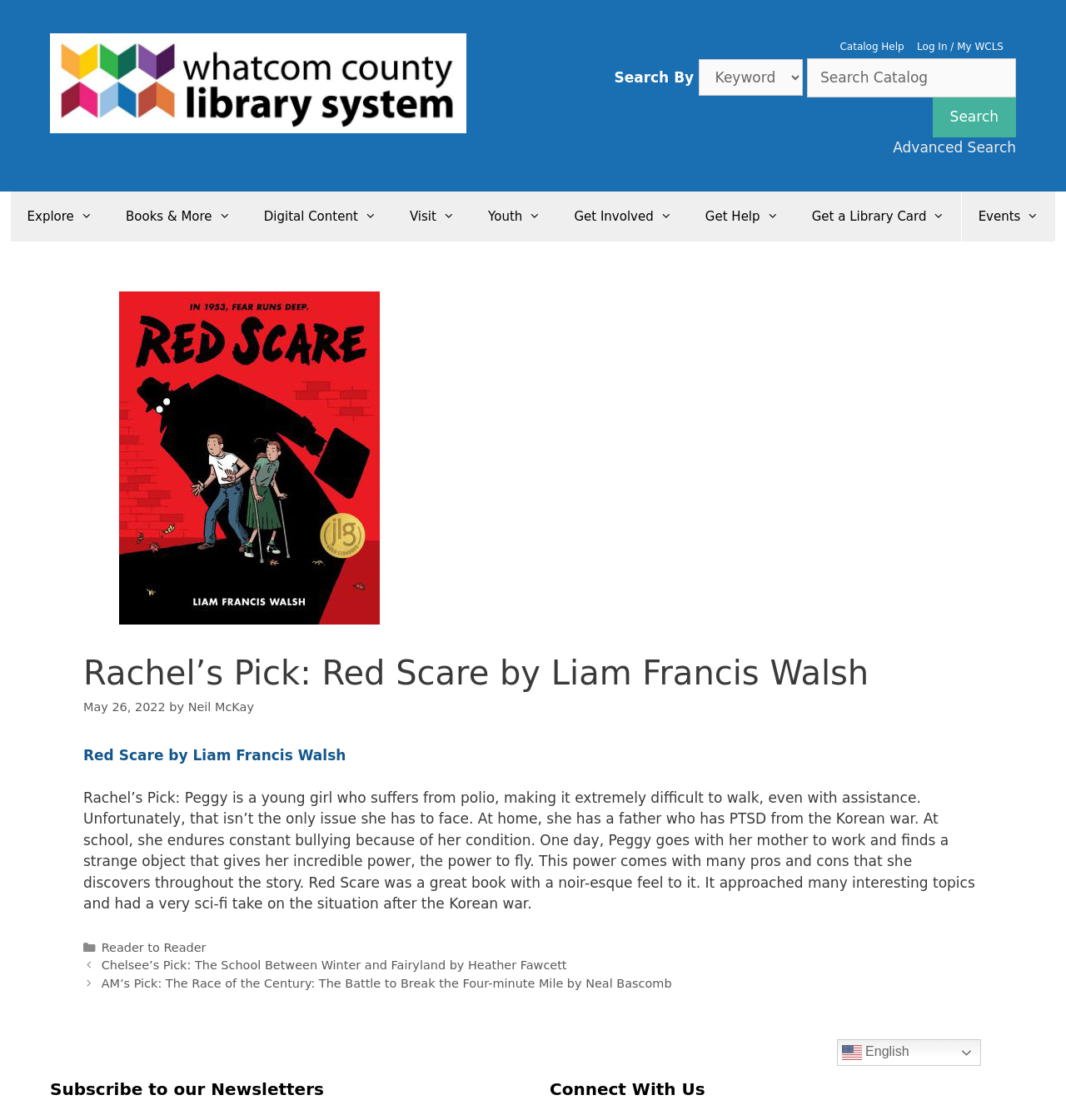Please identify the bounding box coordinates of the region to click in order to complete the task: "Explore the library catalog". The coordinates must be four float numbers between 0 and 1, specified as [left, top, right, bottom].

[0.01, 0.171, 0.102, 0.216]